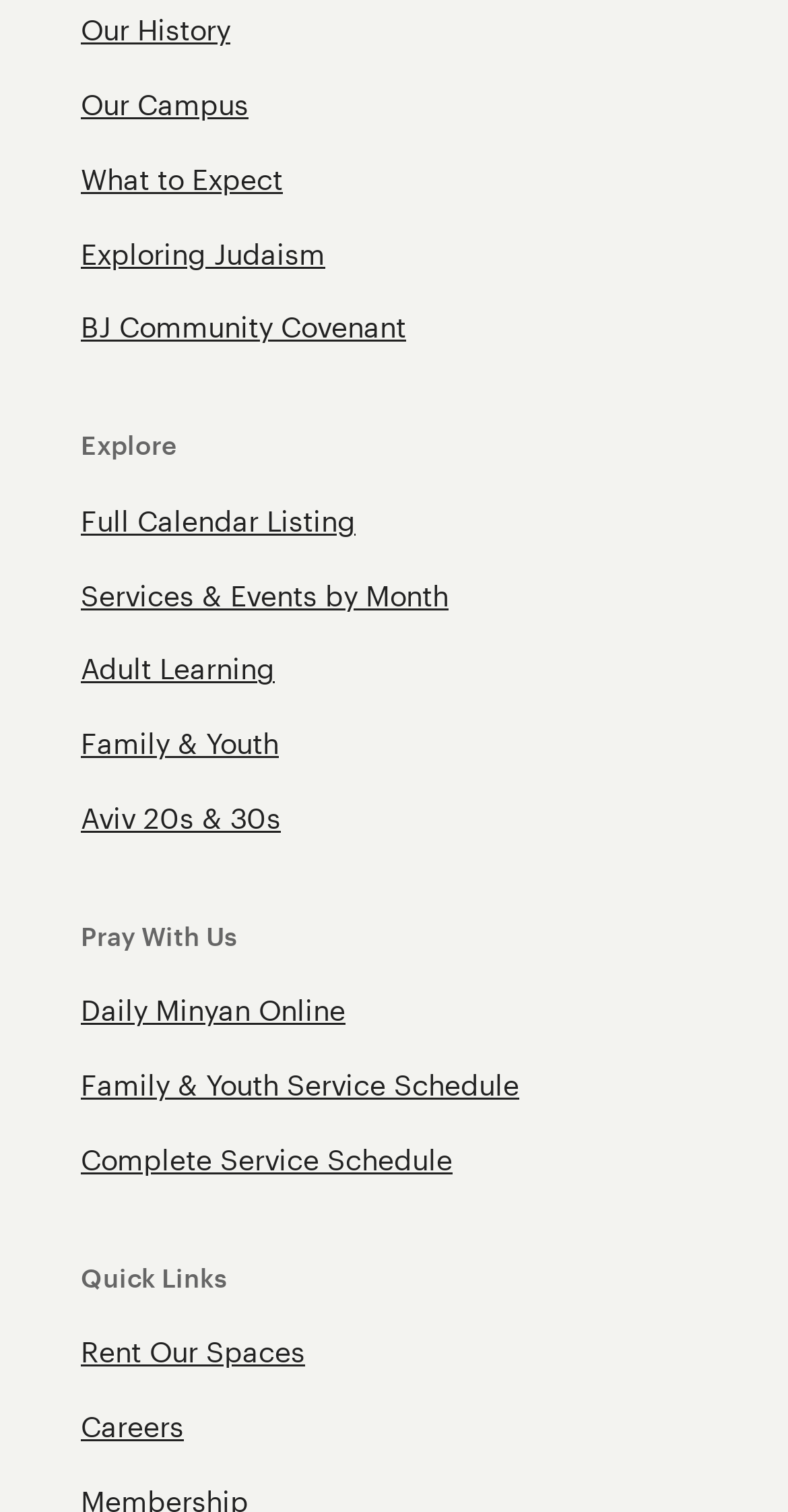Can you find the bounding box coordinates of the area I should click to execute the following instruction: "Explore the history of the organization"?

[0.103, 0.008, 0.292, 0.032]